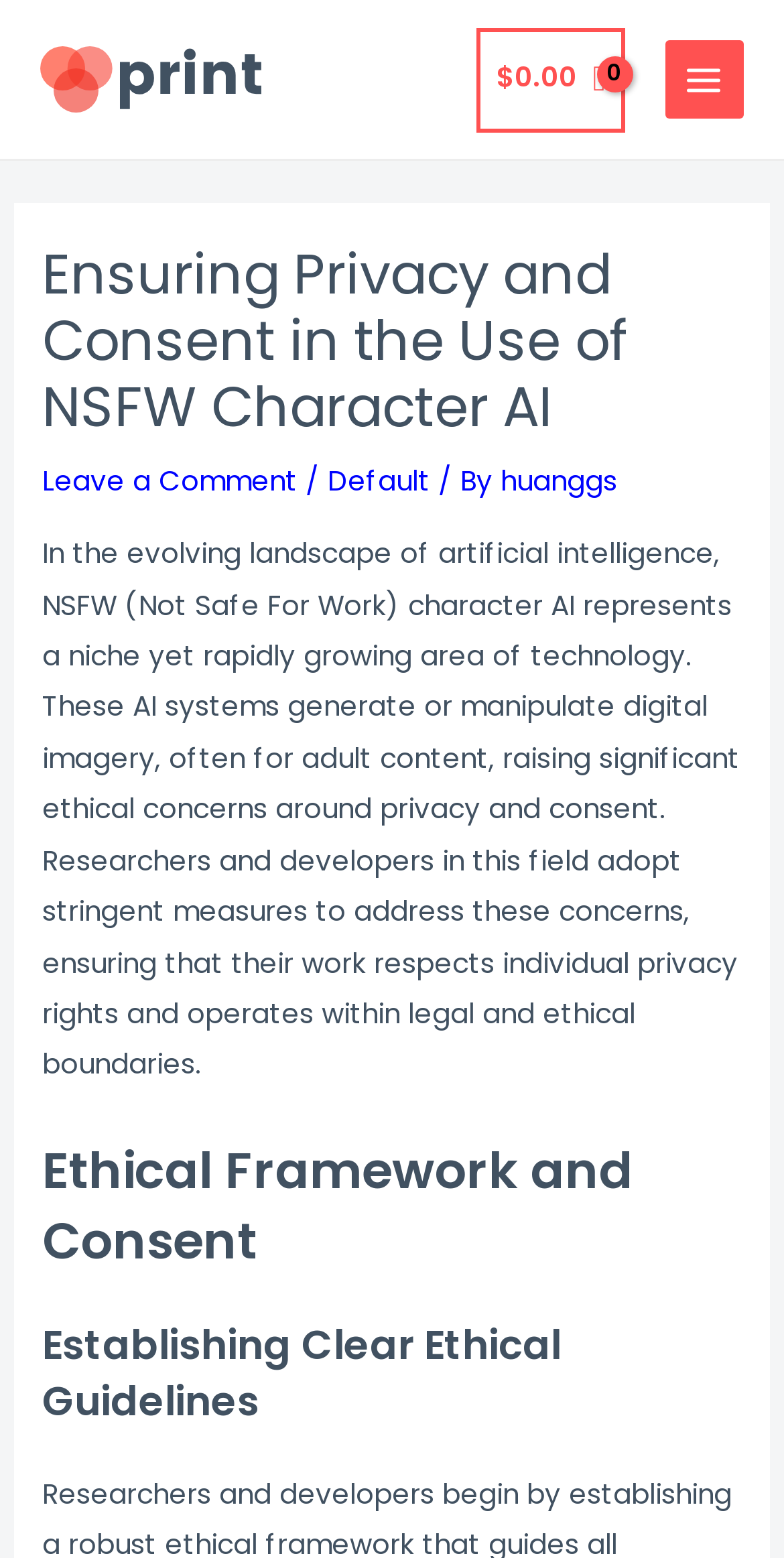Based on the image, give a detailed response to the question: What is the author of the article?

I found the author's name by looking at the header section of the webpage, where it says 'By huanggs'.